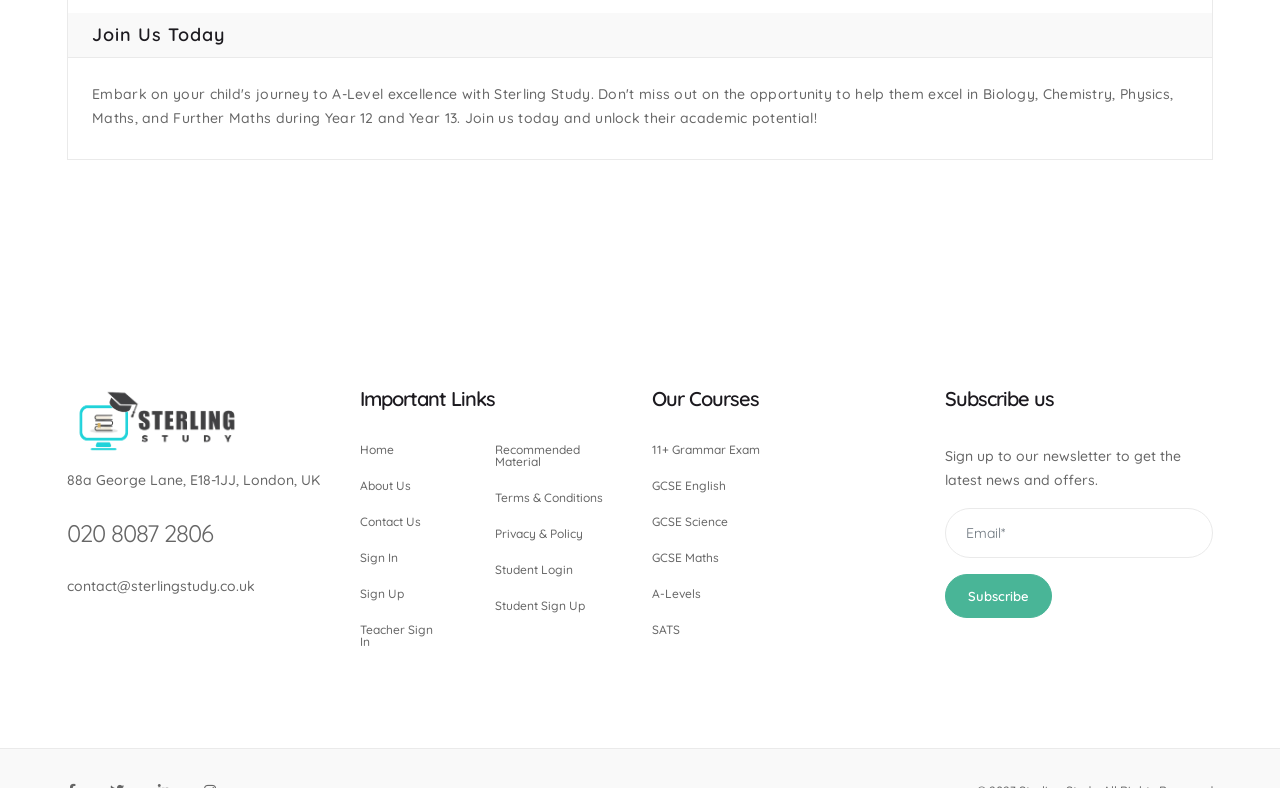Please find the bounding box coordinates of the element that needs to be clicked to perform the following instruction: "Call the phone number". The bounding box coordinates should be four float numbers between 0 and 1, represented as [left, top, right, bottom].

[0.052, 0.658, 0.166, 0.696]